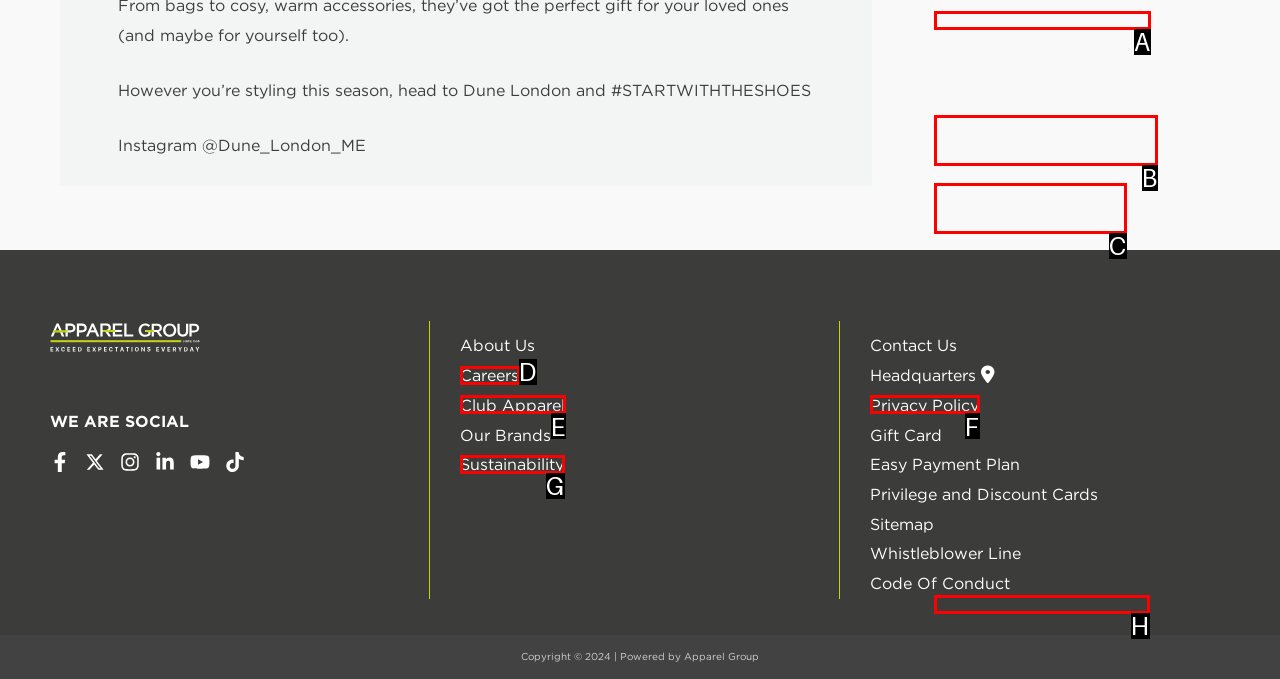Determine which UI element matches this description: Club Apparel
Reply with the appropriate option's letter.

E